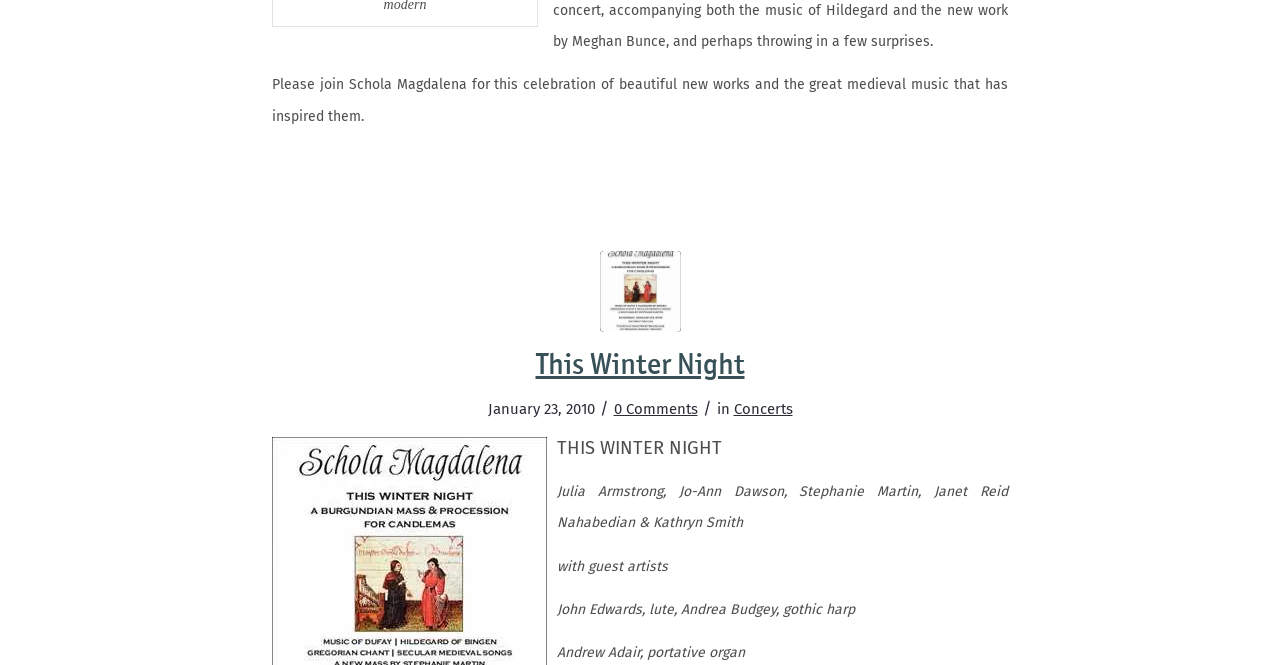Using the description "This Winter Night", locate and provide the bounding box of the UI element.

[0.418, 0.527, 0.582, 0.573]